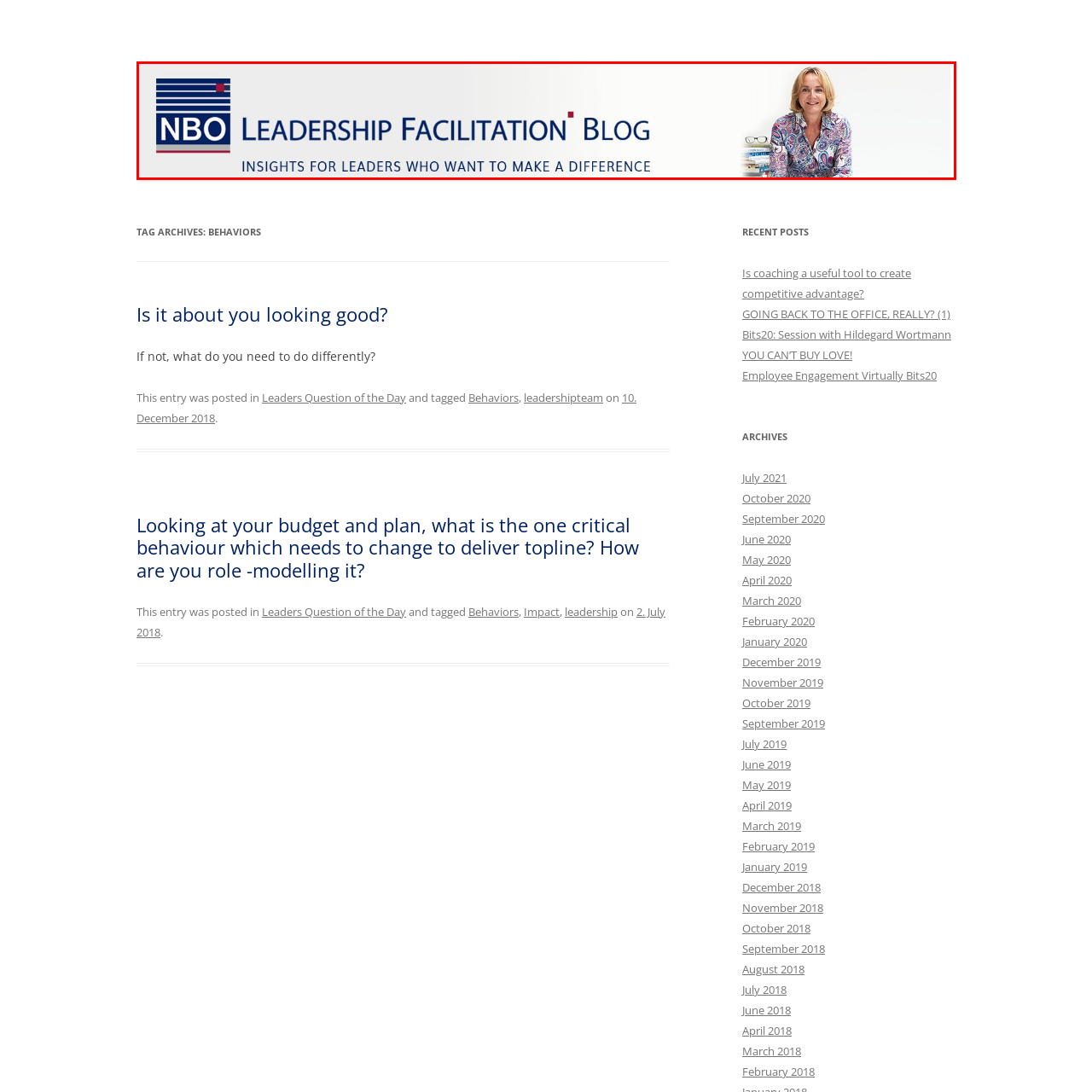Give an in-depth description of the scene depicted in the red-outlined box.

The image features the header of the "Leadership Facilitation Blog" from NBO, emphasizing insights tailored for leaders aiming to make a significant impact. The design incorporates a modern, professional aesthetic with a prominent logo of NBO depicted in blue and red stripes, symbolizing authority and expertise. A welcoming image of a woman, dressed in a colorful, patterned outfit, adds a personal touch, encouraging engagement with the audience. Below the logo, the tagline "INSIGHTS FOR LEADERS WHO WANT TO MAKE A DIFFERENCE" clearly expresses the blog’s mission, aiming to inspire and inform leaders through thoughtful content and discussions.